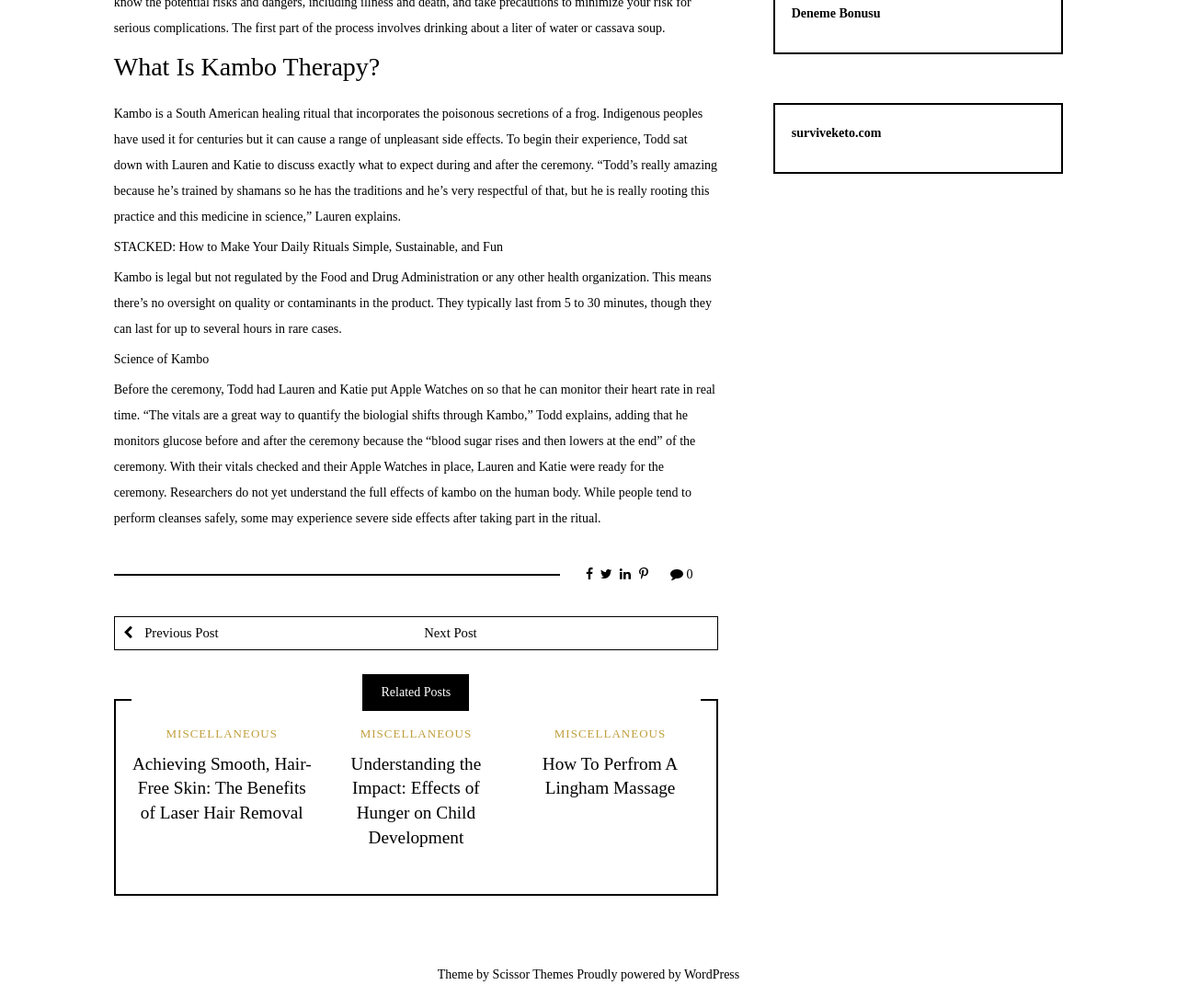Specify the bounding box coordinates (top-left x, top-left y, bottom-right x, bottom-right y) of the UI element in the screenshot that matches this description: Previous Post

[0.097, 0.612, 0.353, 0.644]